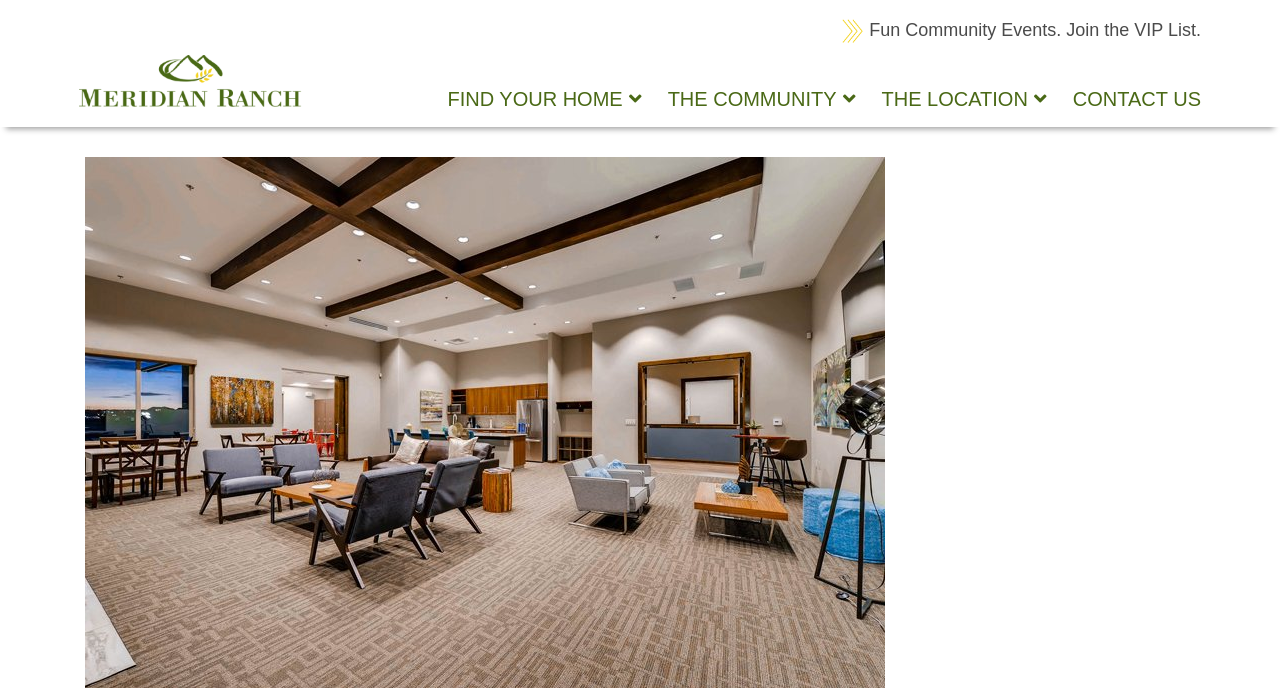What is the theme of the community events?
Refer to the image and give a detailed response to the question.

I read the text of the link 'arrow Fun Community Events. Join the VIP List.' and inferred that the theme of the community events is 'Fun'.